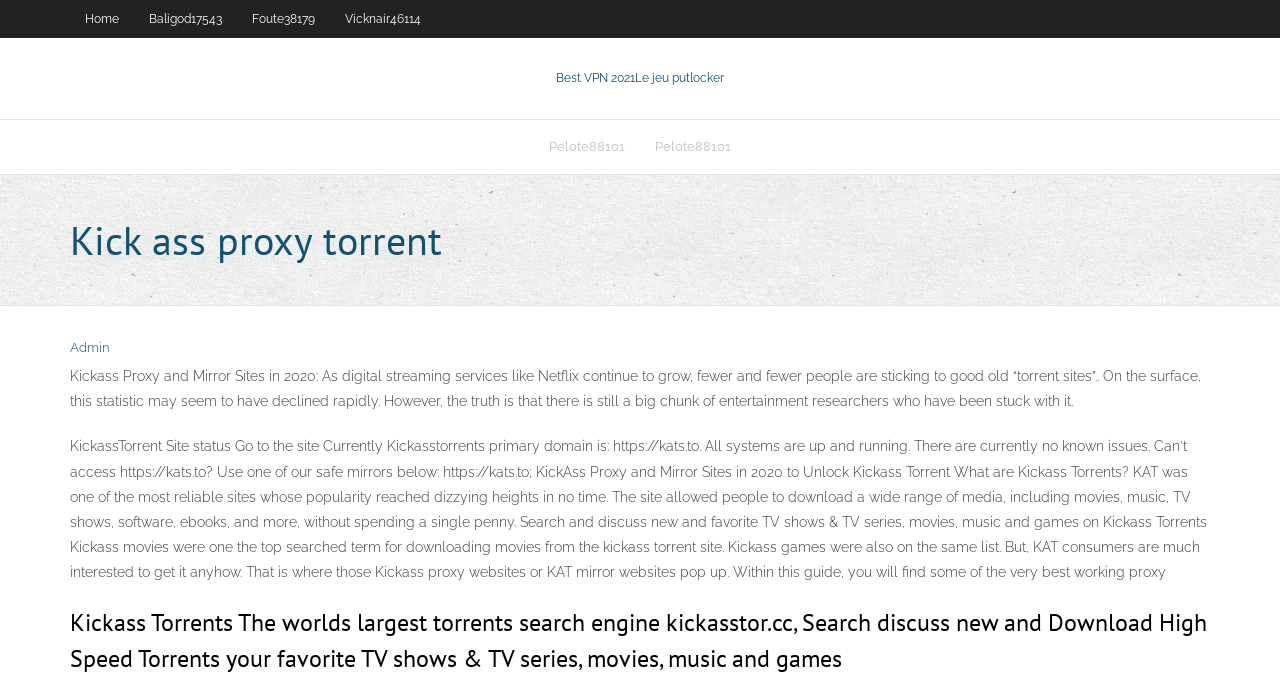What is the purpose of this website?
Based on the image, answer the question with a single word or brief phrase.

Torrent search